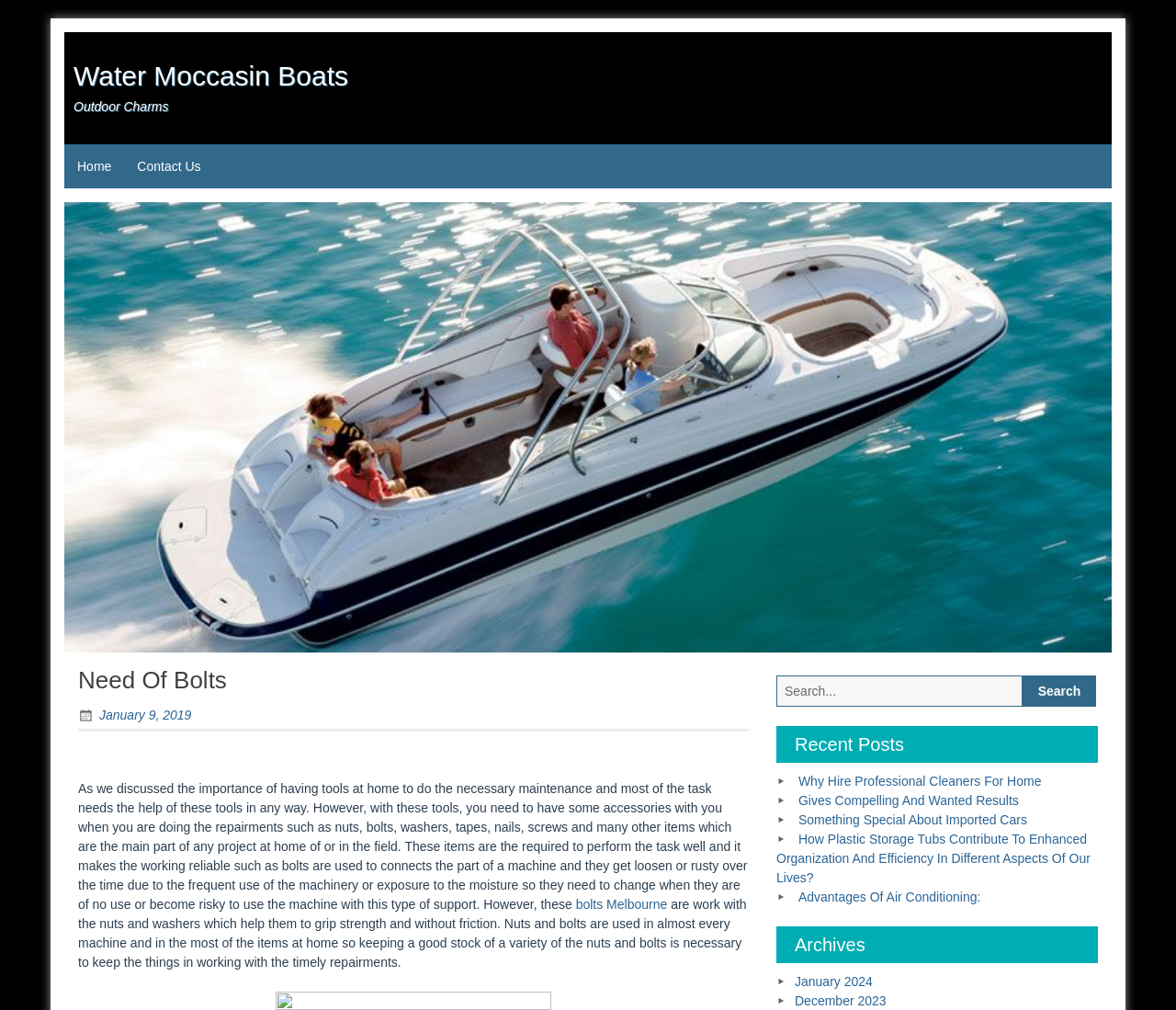Construct a comprehensive description capturing every detail on the webpage.

The webpage is about Water Moccasin Boats, with a primary focus on outdoor charms. At the top, there is a heading "Water Moccasin Boats" with a link to the same title. Next to it, there is a static text "Outdoor Charms". Below these elements, there is a navigation menu labeled "Primary Menu" with links to "Home" and "Contact Us".

On the left side of the page, there is a large image that takes up most of the vertical space. Within this image, there is a header section with a heading "Need Of Bolts" and a link to the same title. Below this, there is a link to a date "January 9, 2019", and a static text with a brief article about the importance of bolts and other accessories in maintenance and repair tasks.

On the right side of the page, there is a search bar with a label "Search for:" and a button to submit the search query. Below the search bar, there is a heading "Recent Posts" with five links to different articles, including "Why Hire Professional Cleaners For Home", "Gives Compelling And Wanted Results", and others. Further down, there is a heading "Archives" with links to different months, including "January 2024" and "December 2023".